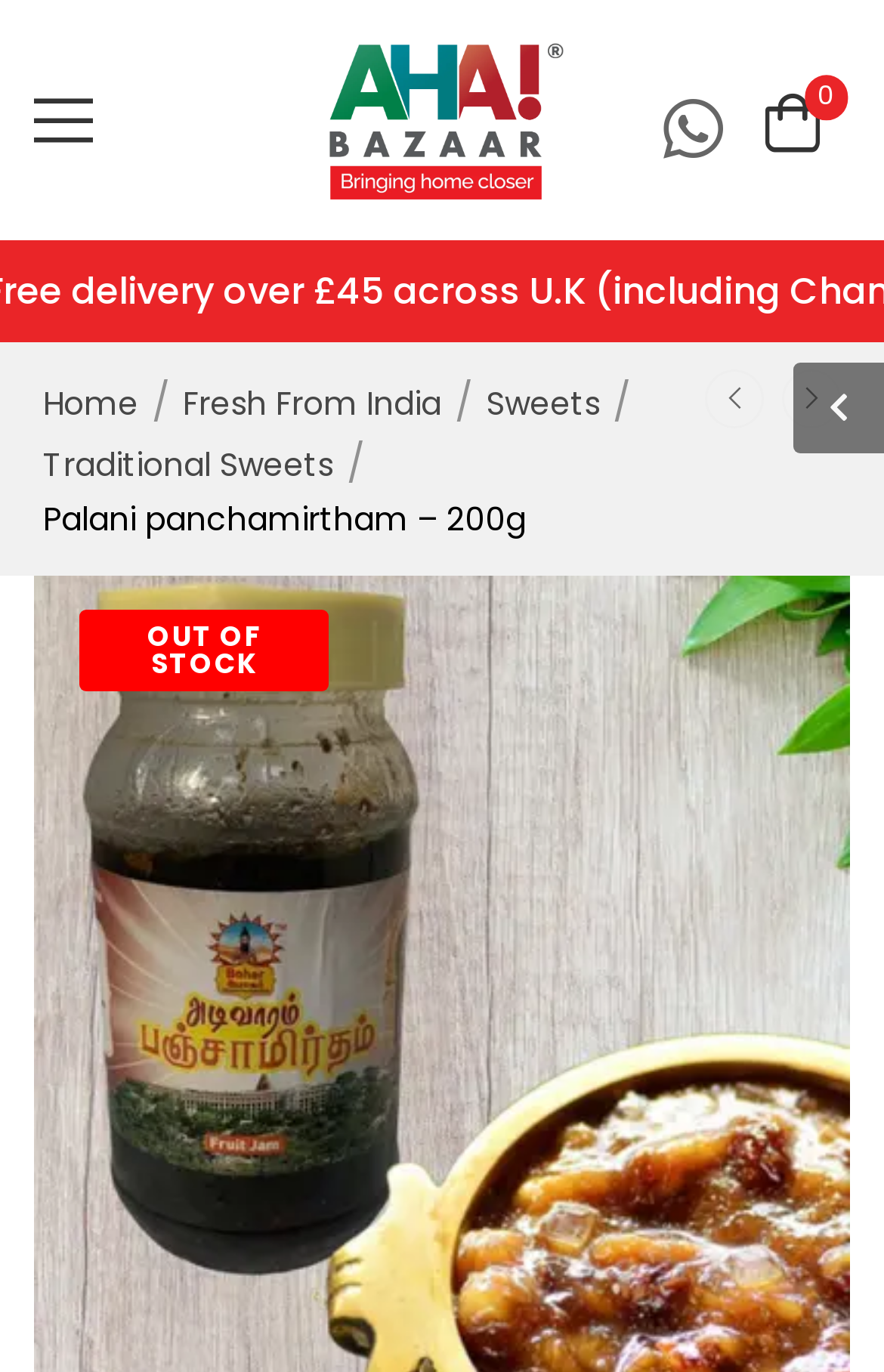Generate a comprehensive caption for the webpage you are viewing.

The webpage is an online shopping page for Palani panchamirtham, a traditional Indian sweet. At the top left corner, there is a link to the mobile menu. Next to it, on the top center, is the Aha Bazaar logo, which is an image. On the top right corner, there are two links: "Contact" and a cart icon with a "0" badge.

Below the logo, there is a navigation menu with links to "Home", "Fresh From India", and "Sweets". The "Sweets" link is followed by a sub-menu with a link to "Traditional Sweets". 

The main content of the page is focused on the product, Palani panchamirtham, with a title "Palani panchamirtham – 200g" located at the top center of the page. Below the title, there are two links with icons, possibly for product reviews or ratings. 

On the right side of the product title, there is a notification that the product is "OUT OF STOCK".